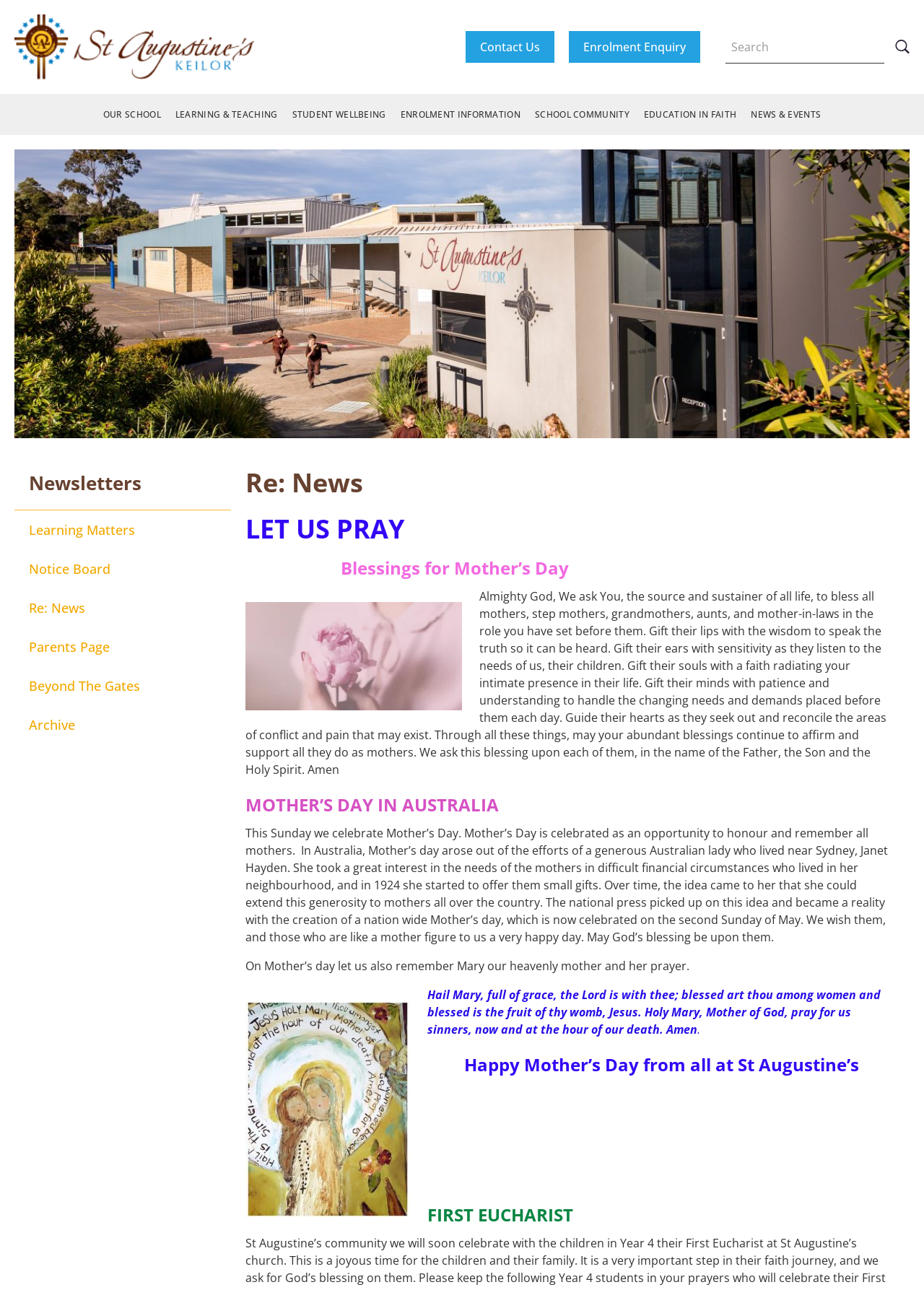What is the upcoming event mentioned in the webpage?
Give a single word or phrase answer based on the content of the image.

First Eucharist